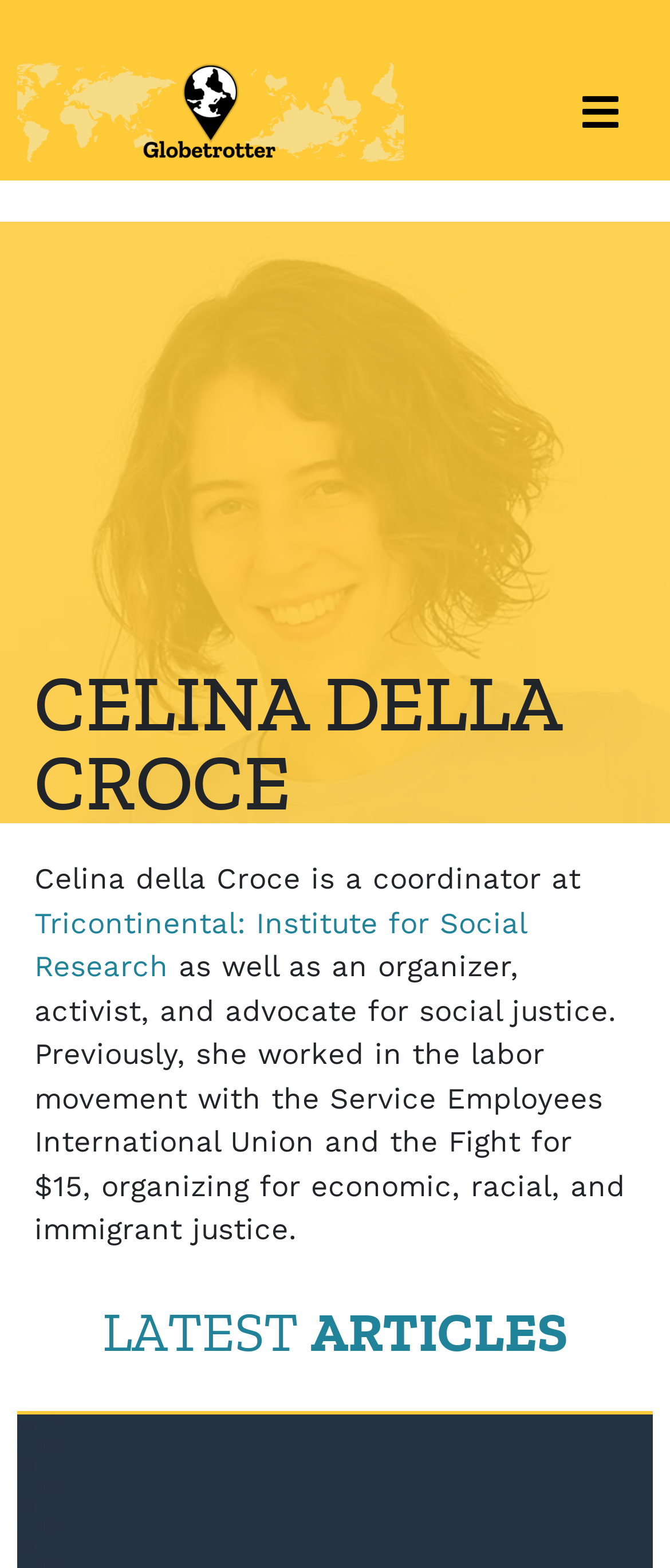What is the first word of Celina's bio?
Utilize the image to construct a detailed and well-explained answer.

The webpage contains Celina's bio, which starts with the sentence 'Celina della Croce is a coordinator at...' and the first word of this sentence is 'Celina'.